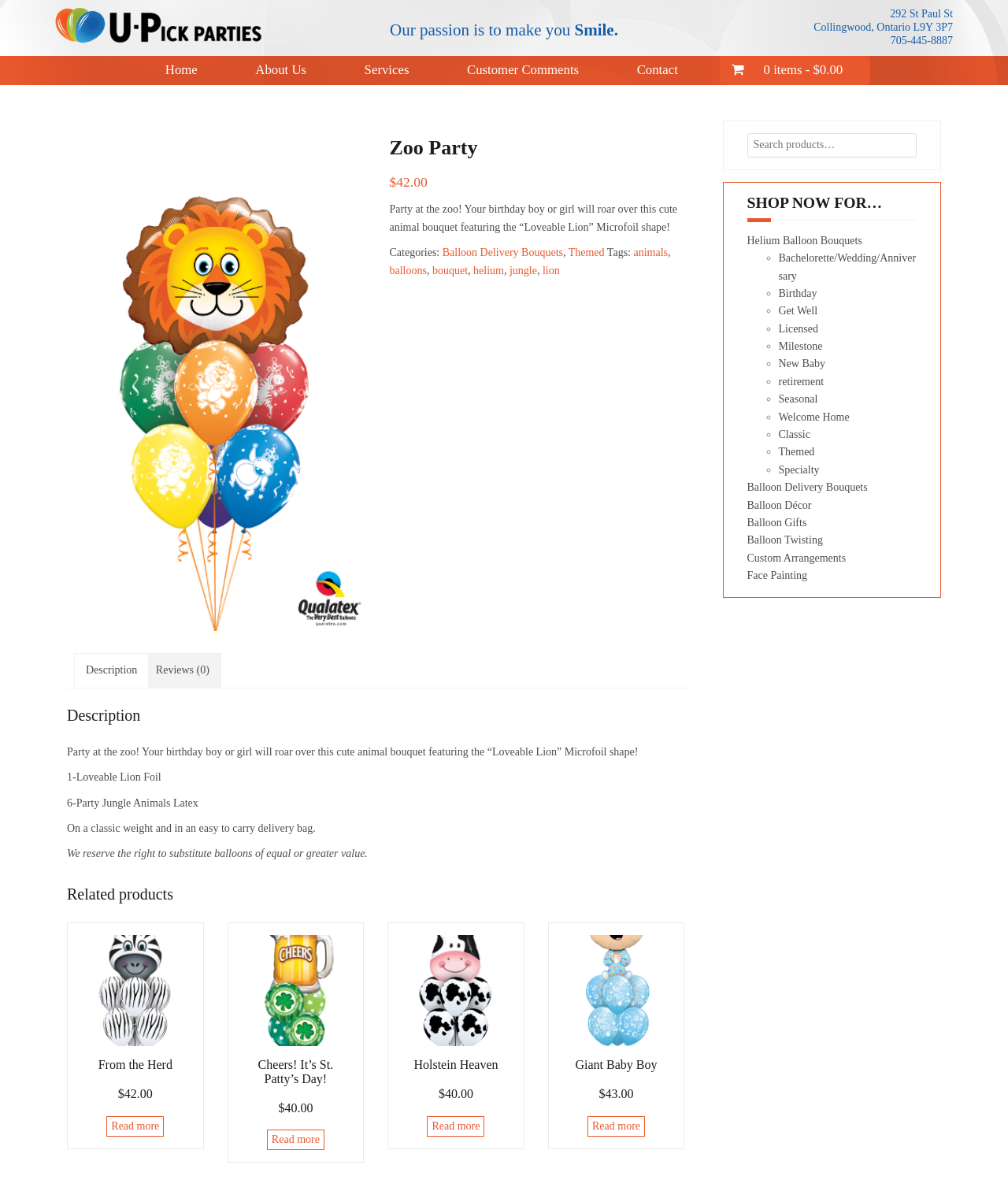Provide the bounding box coordinates of the HTML element this sentence describes: "Balloon Décor". The bounding box coordinates consist of four float numbers between 0 and 1, i.e., [left, top, right, bottom].

[0.741, 0.419, 0.805, 0.429]